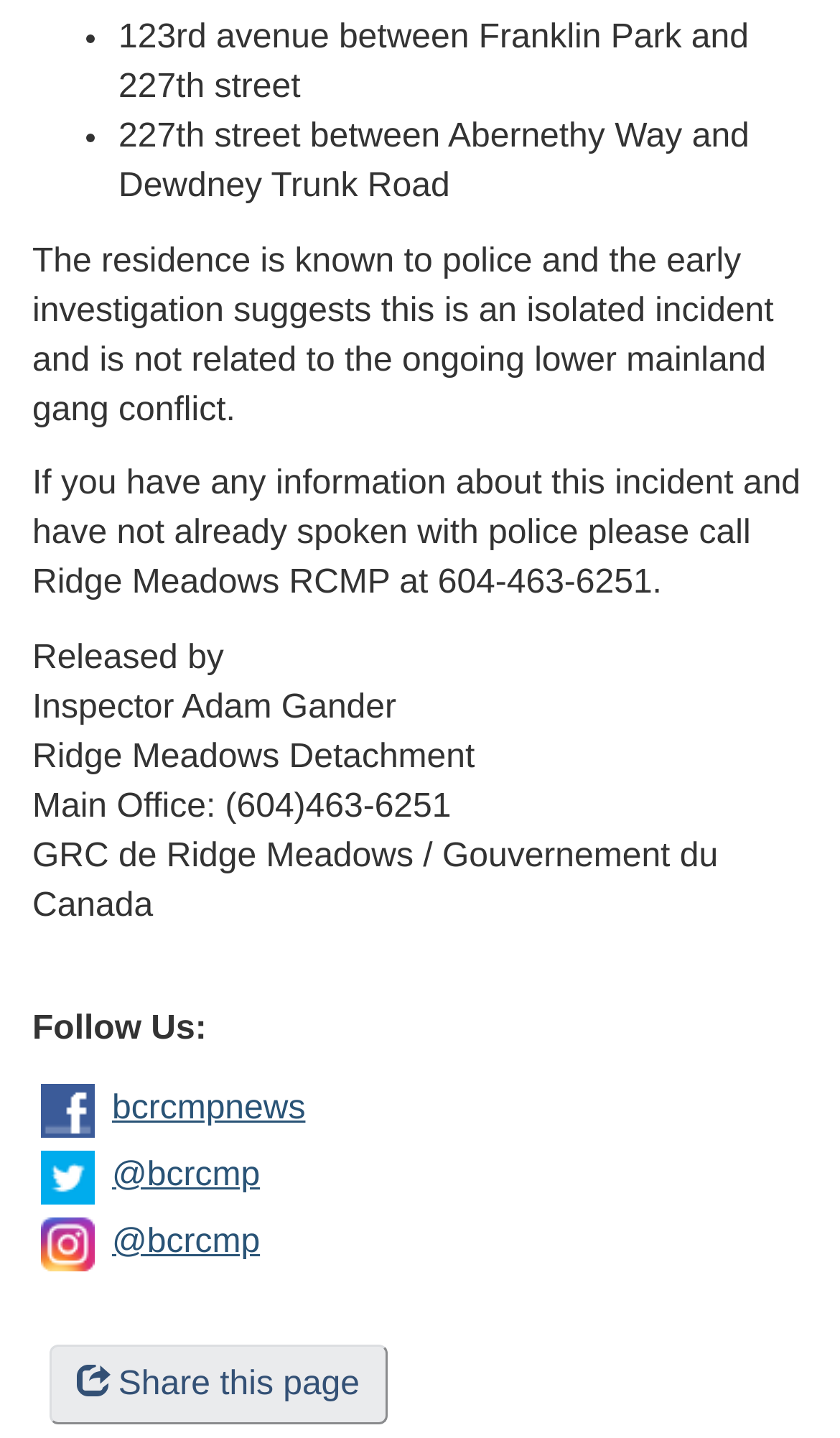Please respond to the question with a concise word or phrase:
What is the name of the detachment mentioned?

Ridge Meadows Detachment